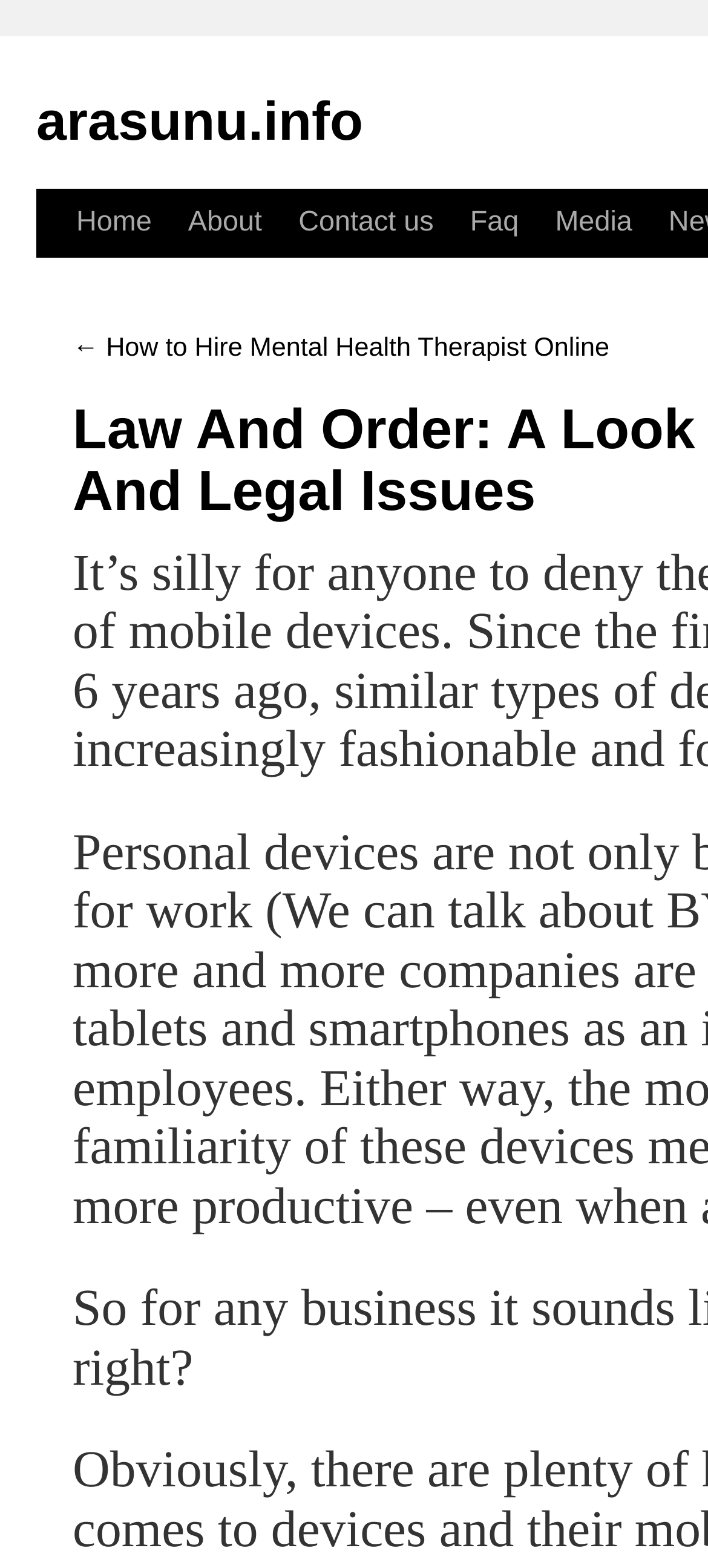Is there a 'Skip to content' link?
Based on the image, answer the question with as much detail as possible.

I looked at the top of the webpage and found a link that says 'Skip to content', which suggests that the webpage has a 'Skip to content' feature.